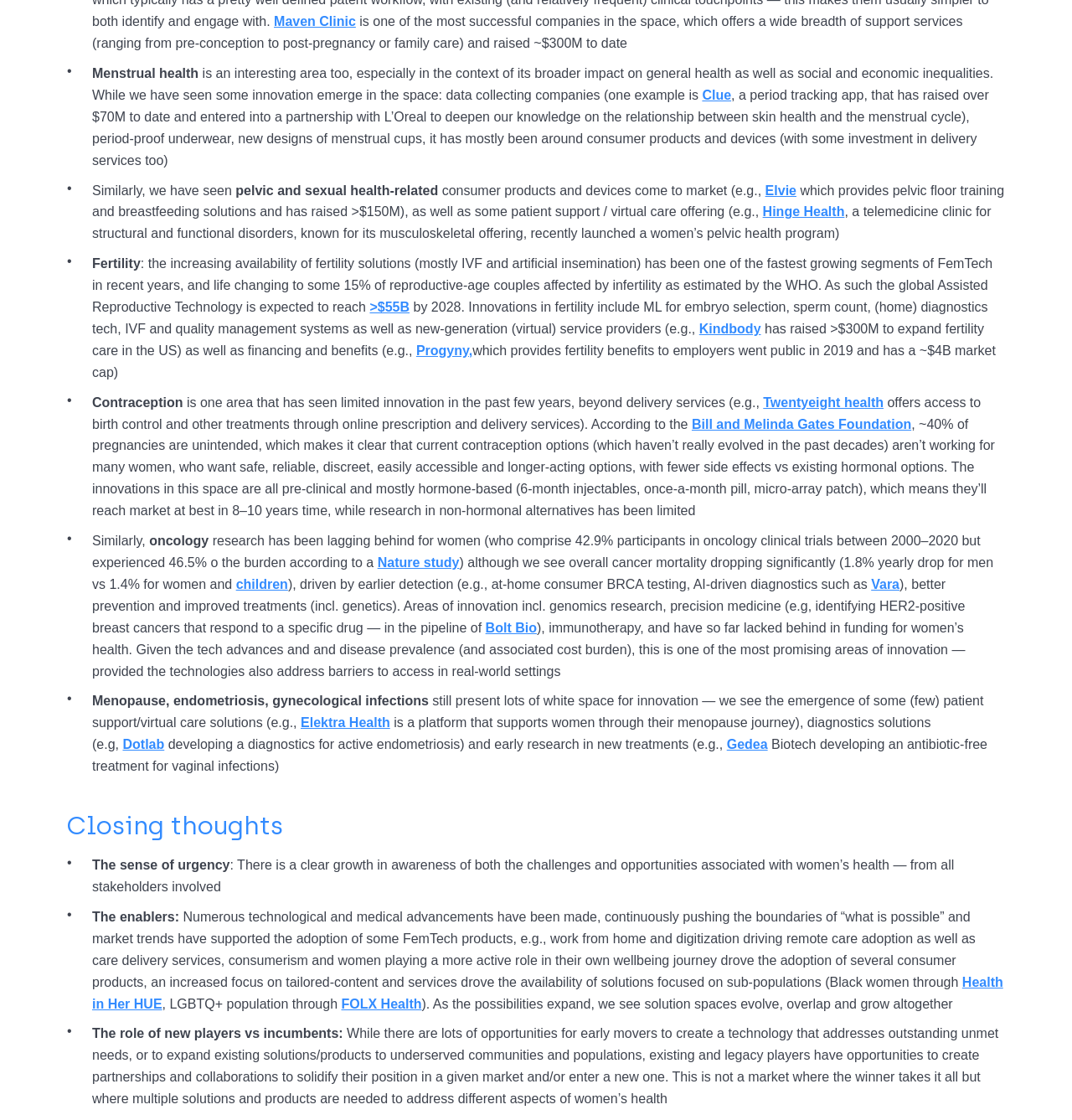Could you determine the bounding box coordinates of the clickable element to complete the instruction: "Visit Clue"? Provide the coordinates as four float numbers between 0 and 1, i.e., [left, top, right, bottom].

[0.655, 0.078, 0.682, 0.091]